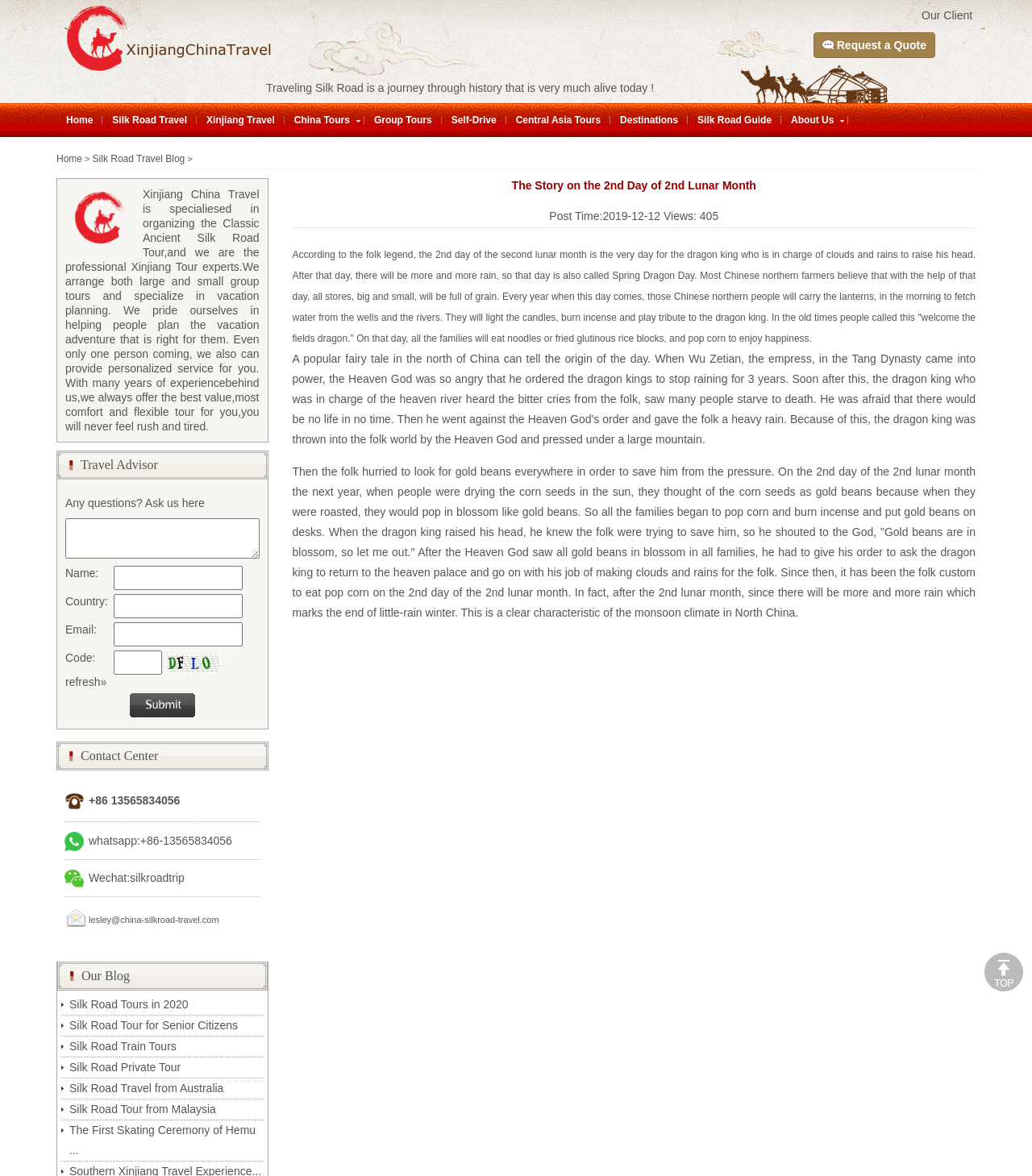Determine the bounding box coordinates in the format (top-left x, top-left y, bottom-right x, bottom-right y). Ensure all values are floating point numbers between 0 and 1. Identify the bounding box of the UI element described by: aria-label="Instagram"

None